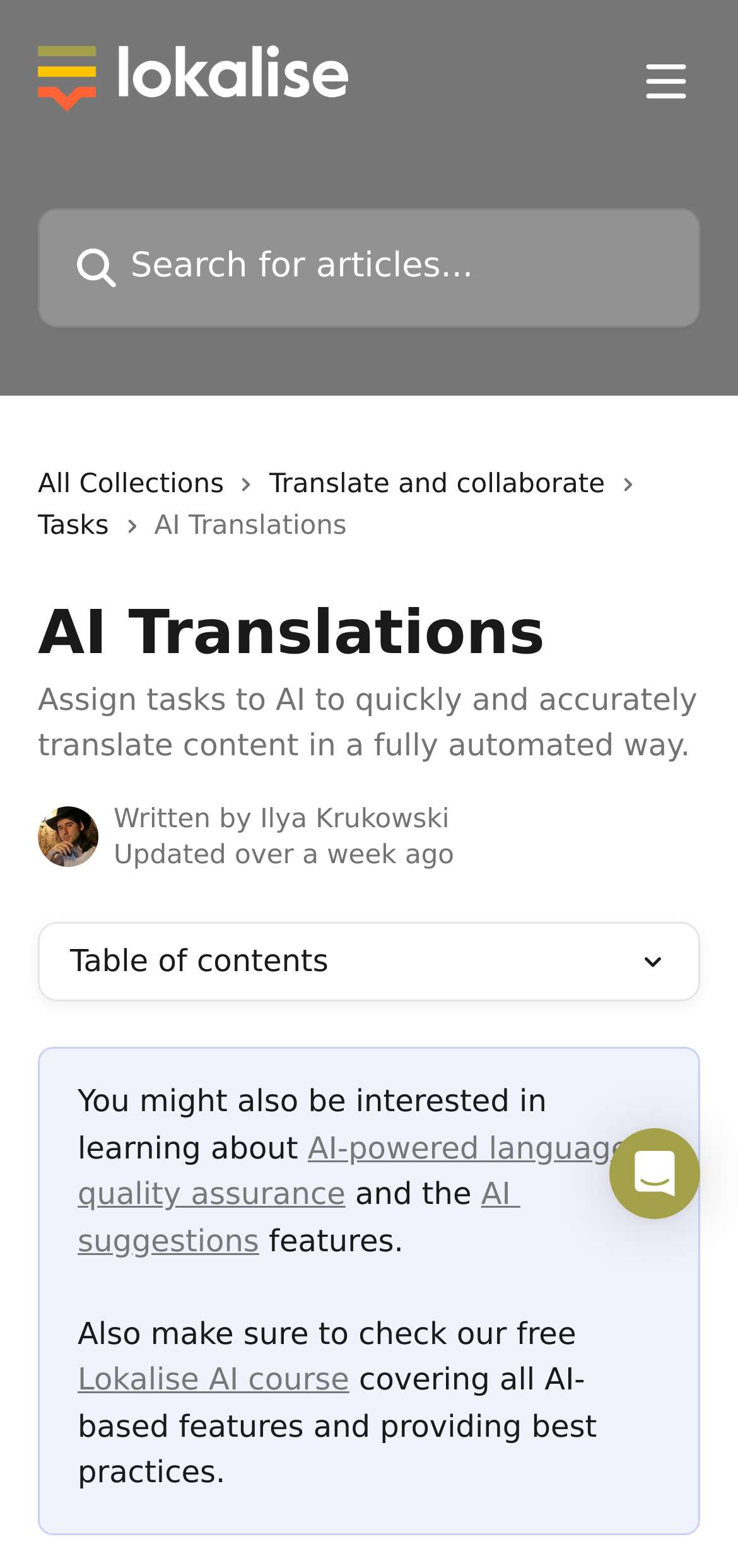Please provide the bounding box coordinates for the element that needs to be clicked to perform the instruction: "Read about AI Translations". The coordinates must consist of four float numbers between 0 and 1, formatted as [left, top, right, bottom].

[0.209, 0.326, 0.47, 0.345]